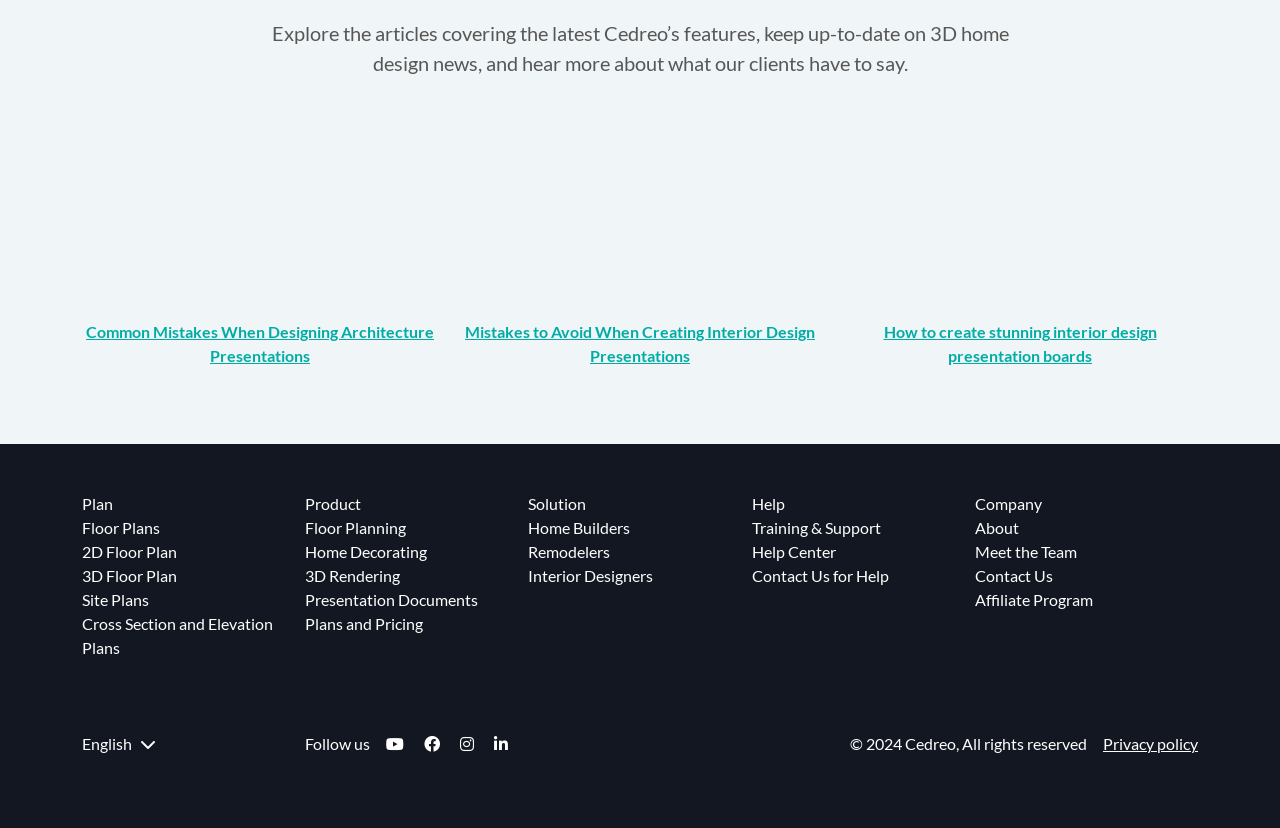Identify the bounding box coordinates for the element you need to click to achieve the following task: "Read the article about architecture presentation mistakes". The coordinates must be four float values ranging from 0 to 1, formatted as [left, top, right, bottom].

[0.064, 0.152, 0.342, 0.367]